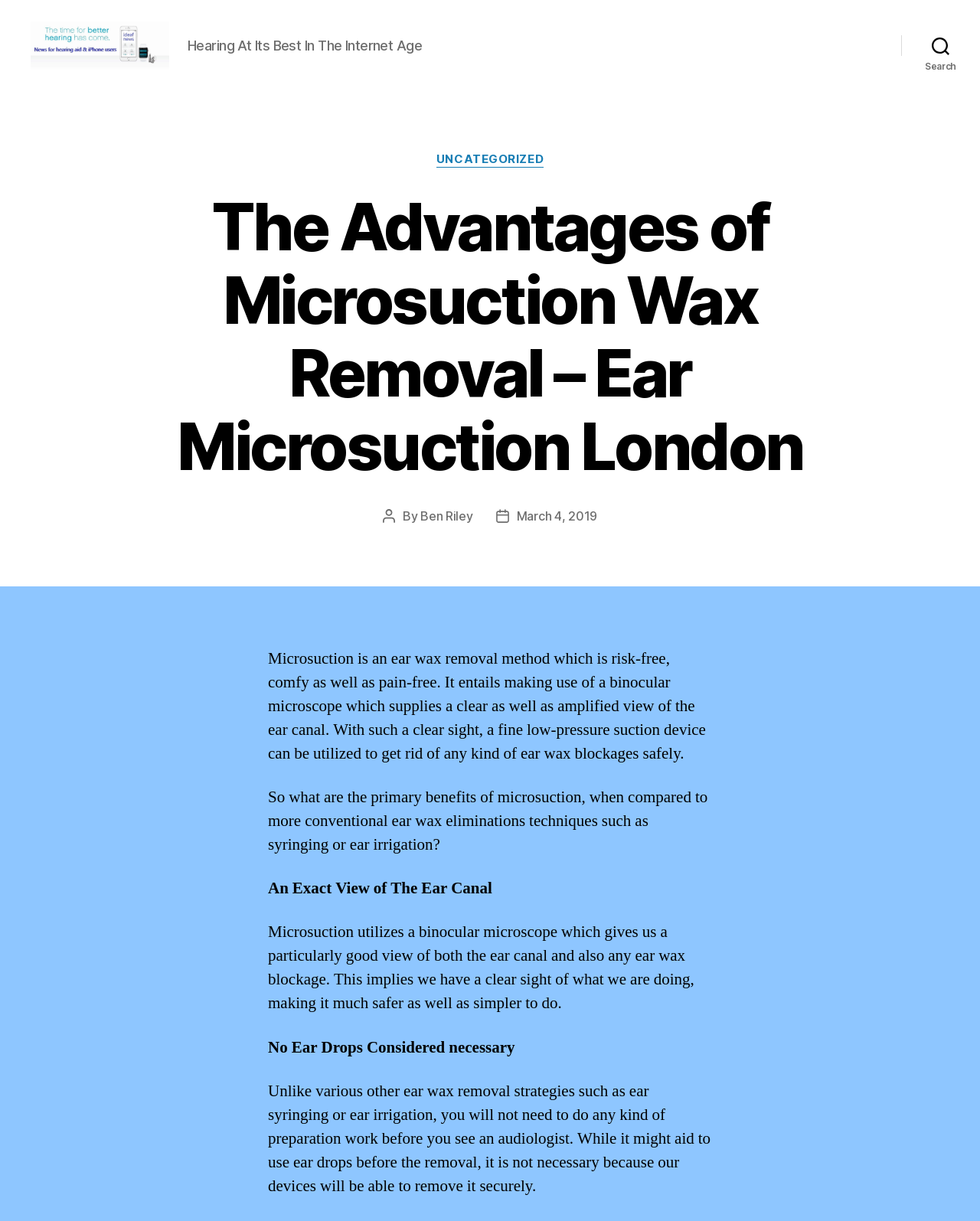What is the name of the author of this post?
Please give a detailed and elaborate answer to the question.

I found the author's name by looking at the text 'Post author' and the corresponding link 'Ben Riley' which is located below the heading 'The Advantages of Microsuction Wax Removal – Ear Microsuction London'.